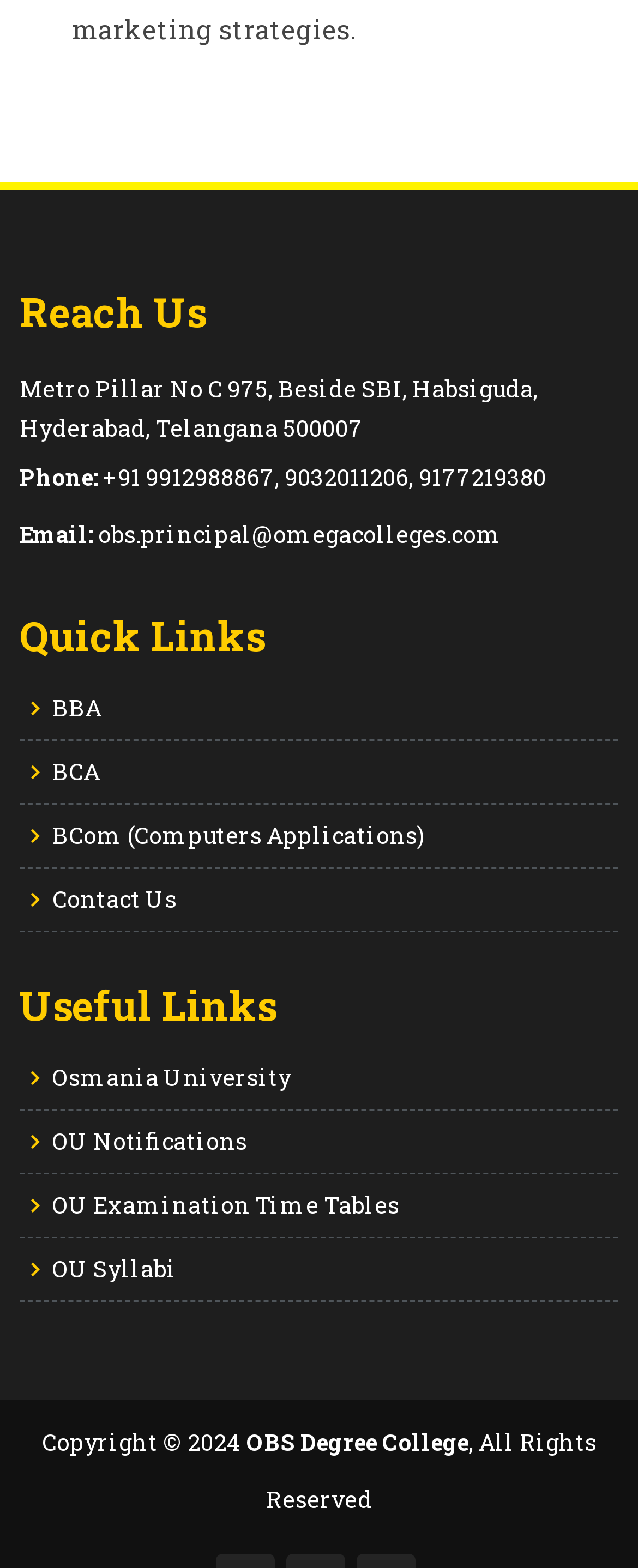Identify the bounding box coordinates of the part that should be clicked to carry out this instruction: "view BCom (Computers Applications)".

[0.082, 0.526, 0.667, 0.54]